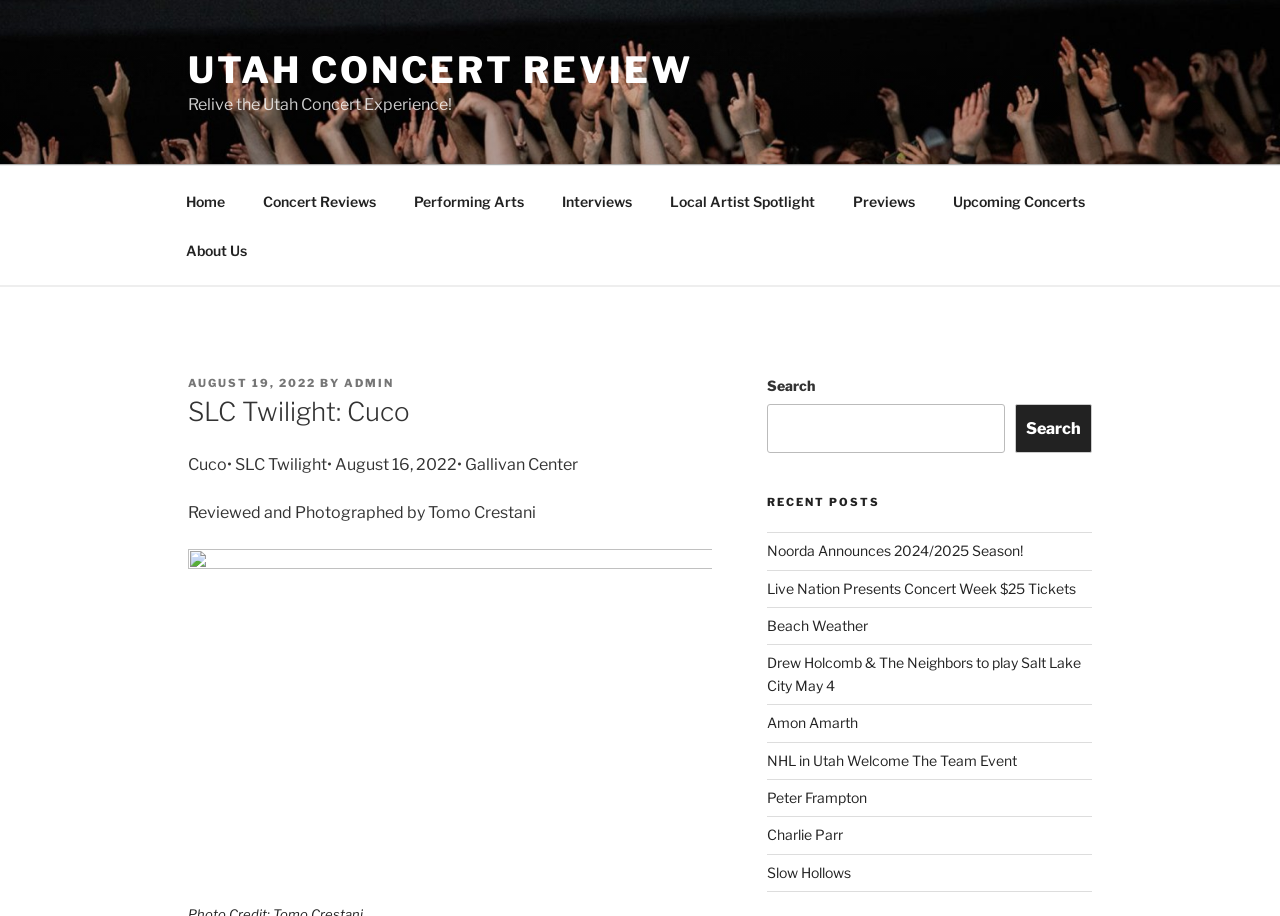Please indicate the bounding box coordinates for the clickable area to complete the following task: "Search for a concert". The coordinates should be specified as four float numbers between 0 and 1, i.e., [left, top, right, bottom].

[0.599, 0.441, 0.785, 0.494]